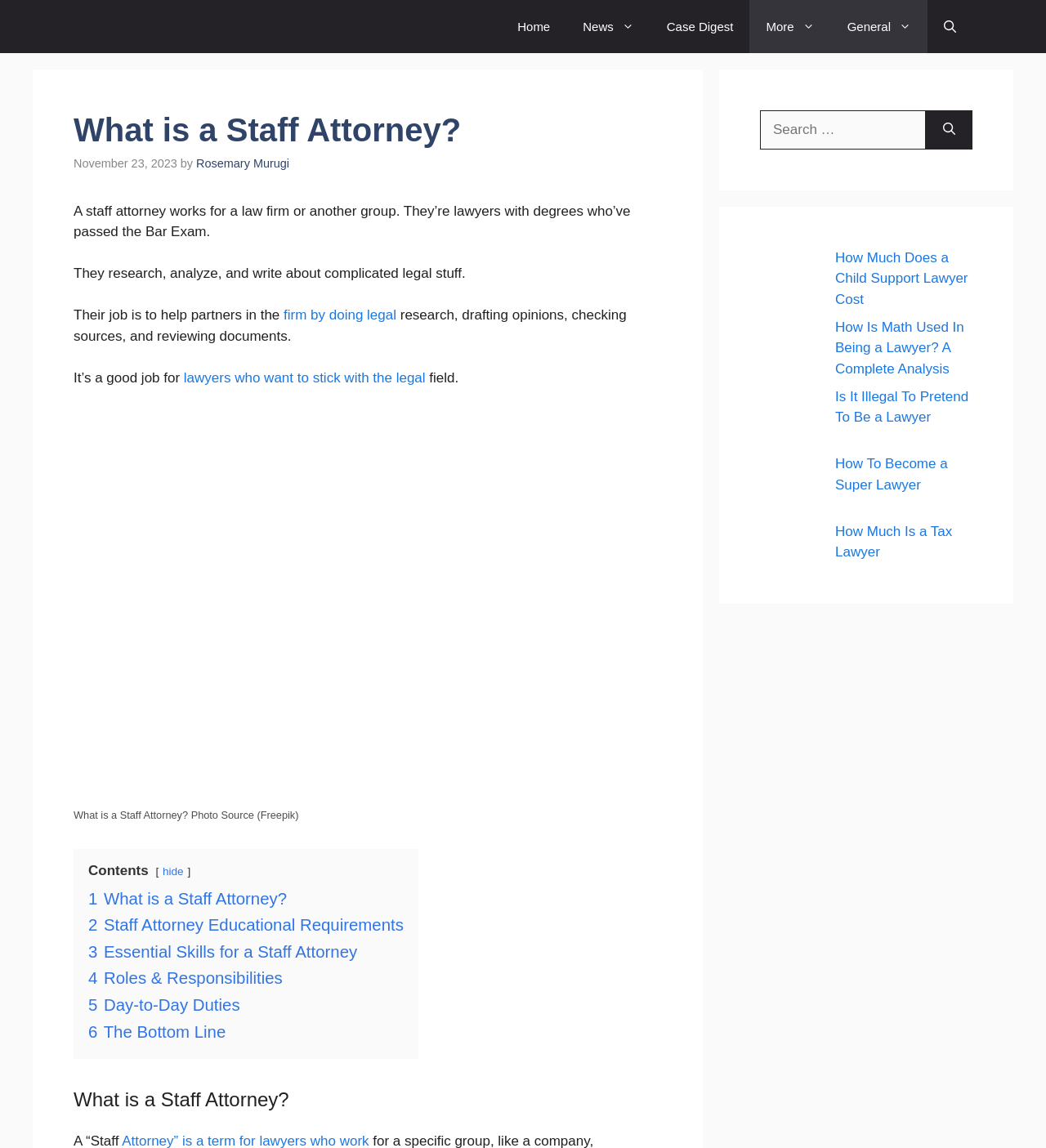Provide the bounding box coordinates of the UI element this sentence describes: "More".

[0.717, 0.0, 0.794, 0.046]